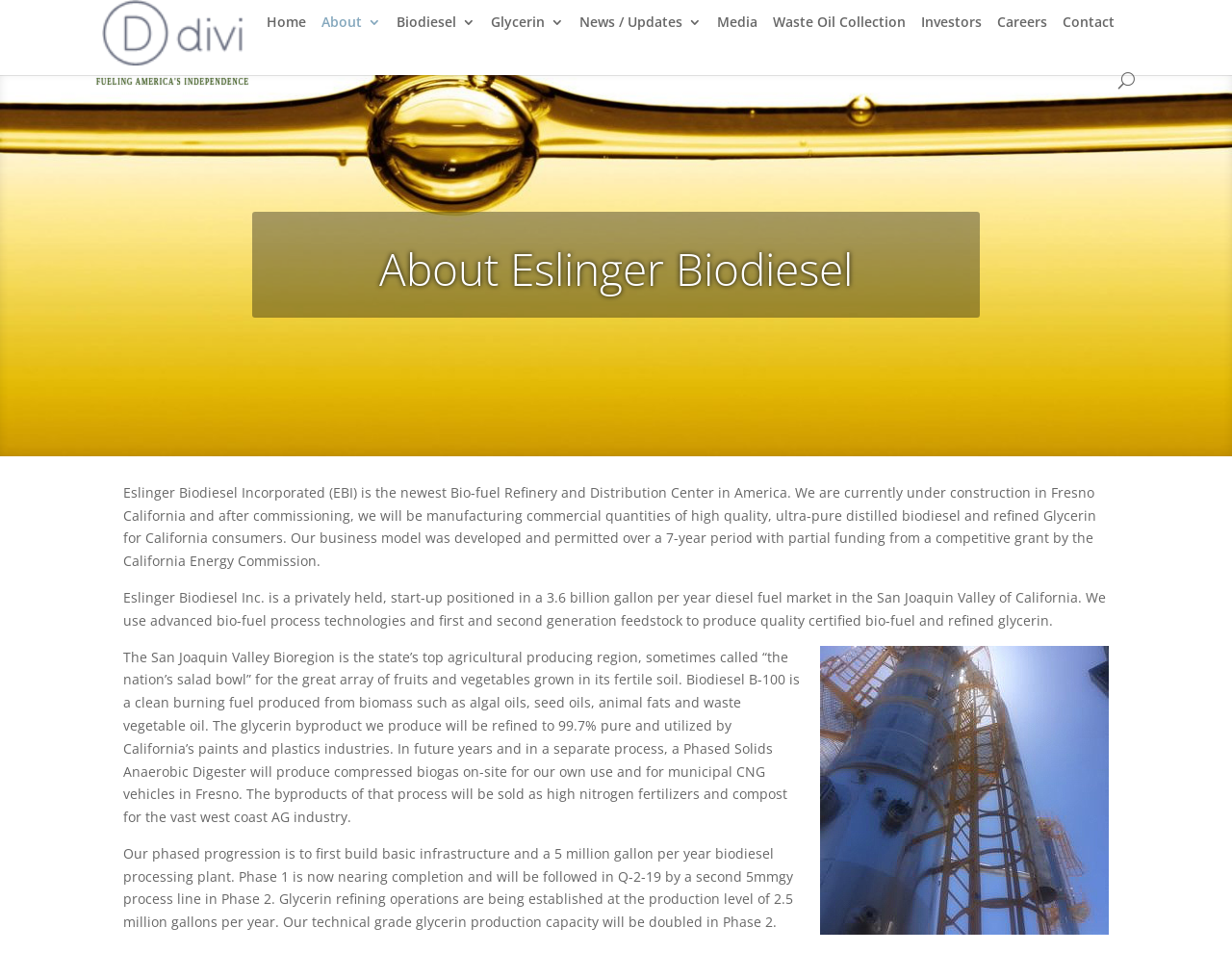Can you give a detailed response to the following question using the information from the image? What is the capacity of the biodiesel processing plant in Phase 1?

The capacity of the biodiesel processing plant in Phase 1 can be found in the text on the webpage, which mentions 'a 5 million gallon per year biodiesel processing plant'.